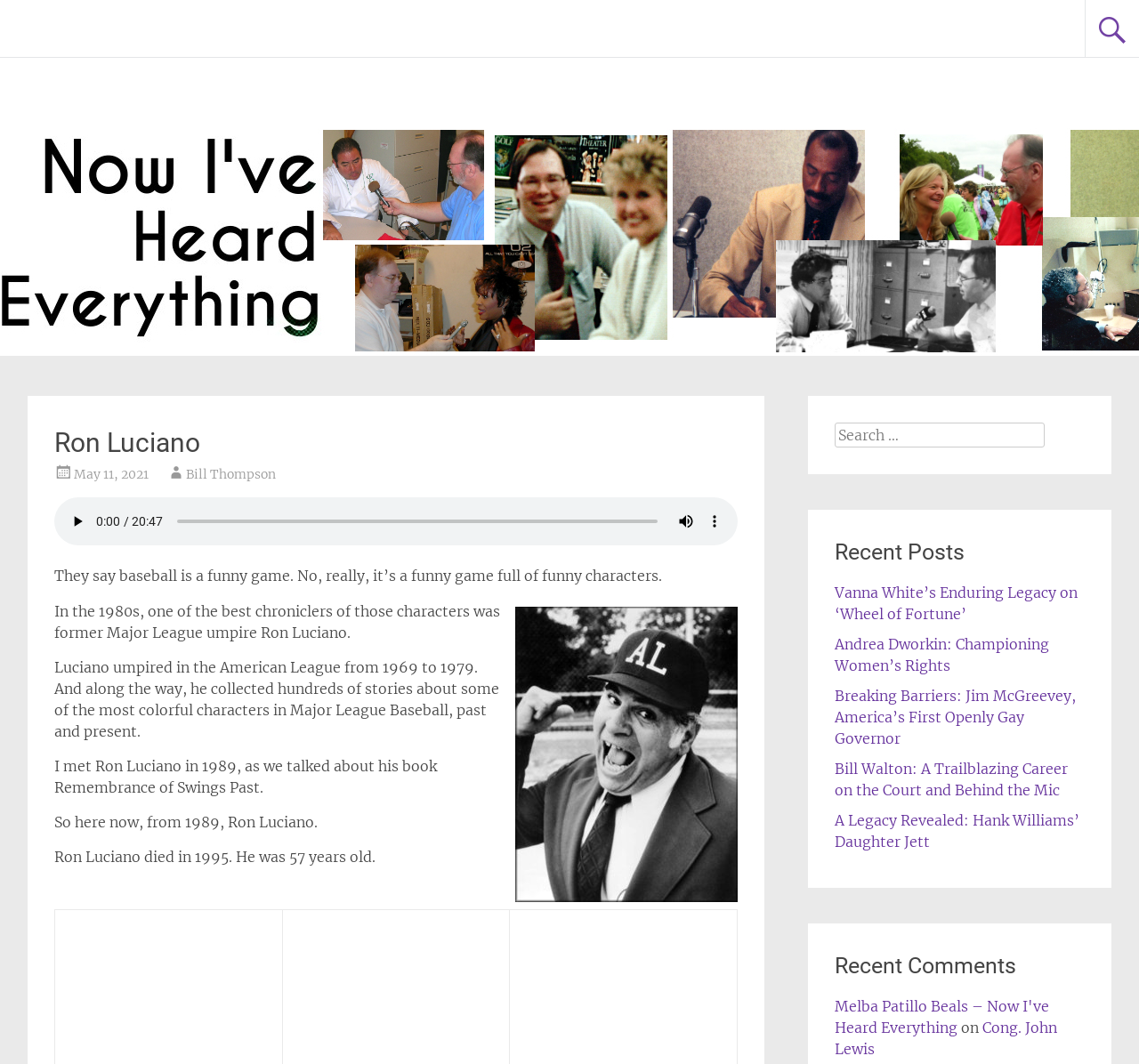From the details in the image, provide a thorough response to the question: How many years old was Ron Luciano when he died?

The webpage mentions that 'Ron Luciano died in 1995. He was 57 years old.' which provides the answer to this question.